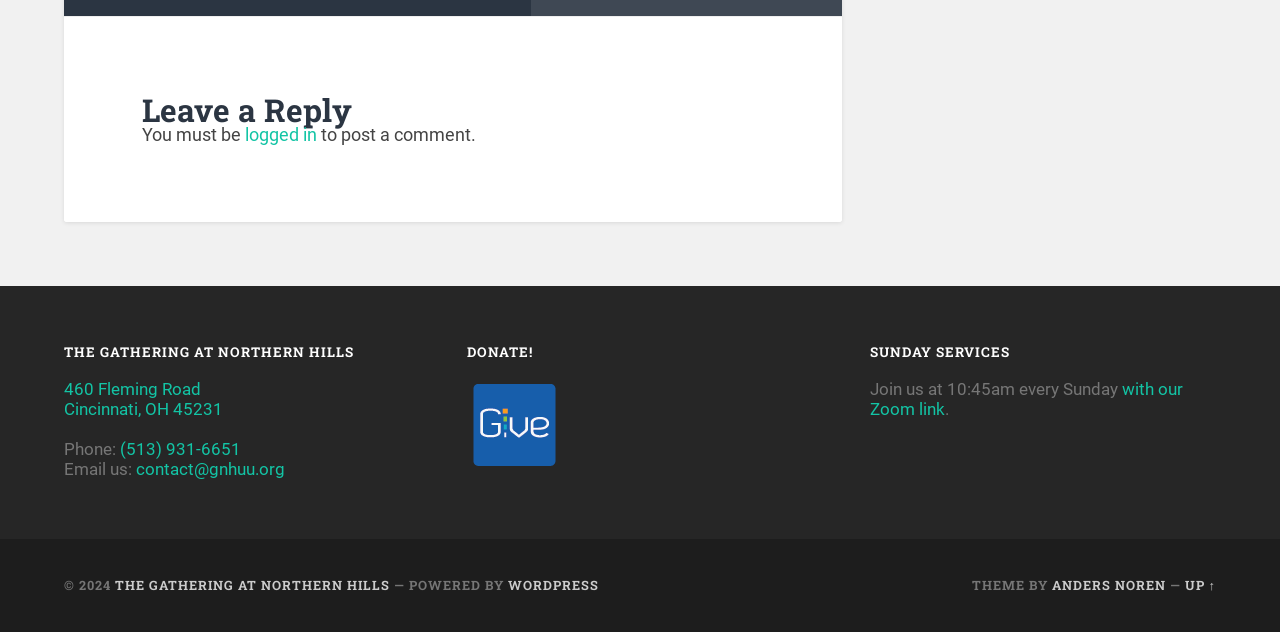Please specify the bounding box coordinates in the format (top-left x, top-left y, bottom-right x, bottom-right y), with all values as floating point numbers between 0 and 1. Identify the bounding box of the UI element described by: WordPress

[0.397, 0.914, 0.468, 0.939]